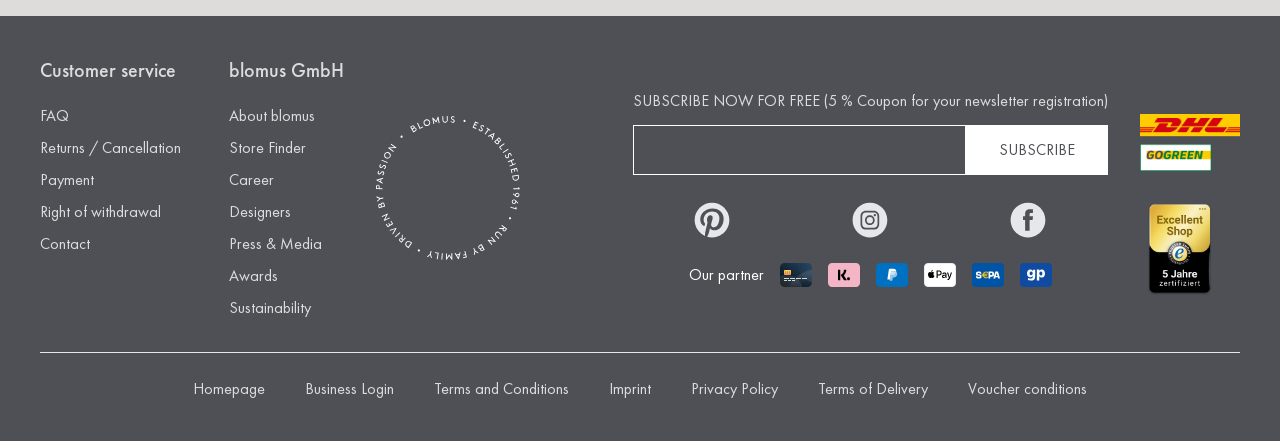Identify the coordinates of the bounding box for the element that must be clicked to accomplish the instruction: "Click on FAQ".

[0.031, 0.238, 0.054, 0.286]